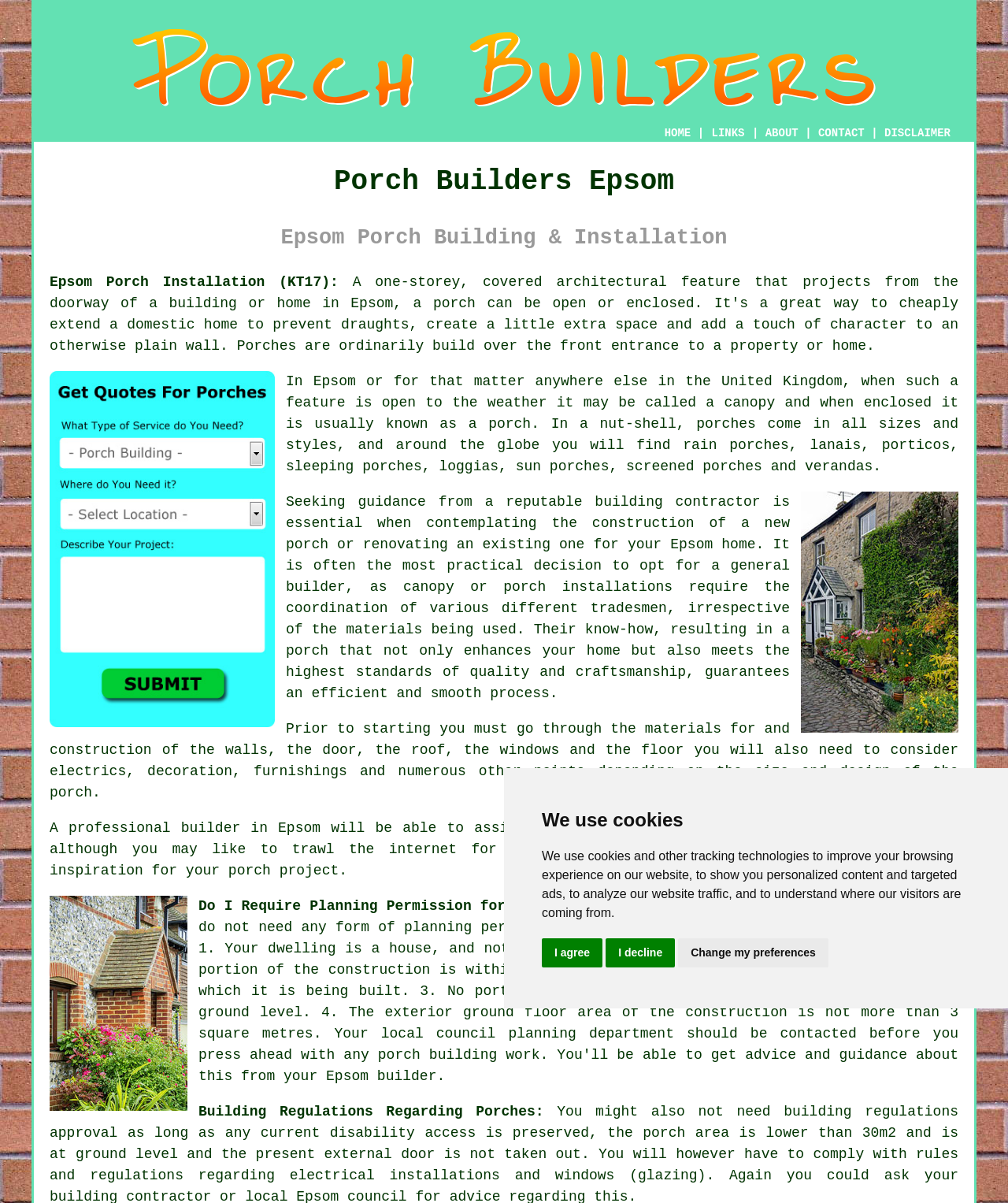Please determine the bounding box coordinates for the UI element described as: "Change my preferences".

[0.673, 0.78, 0.822, 0.804]